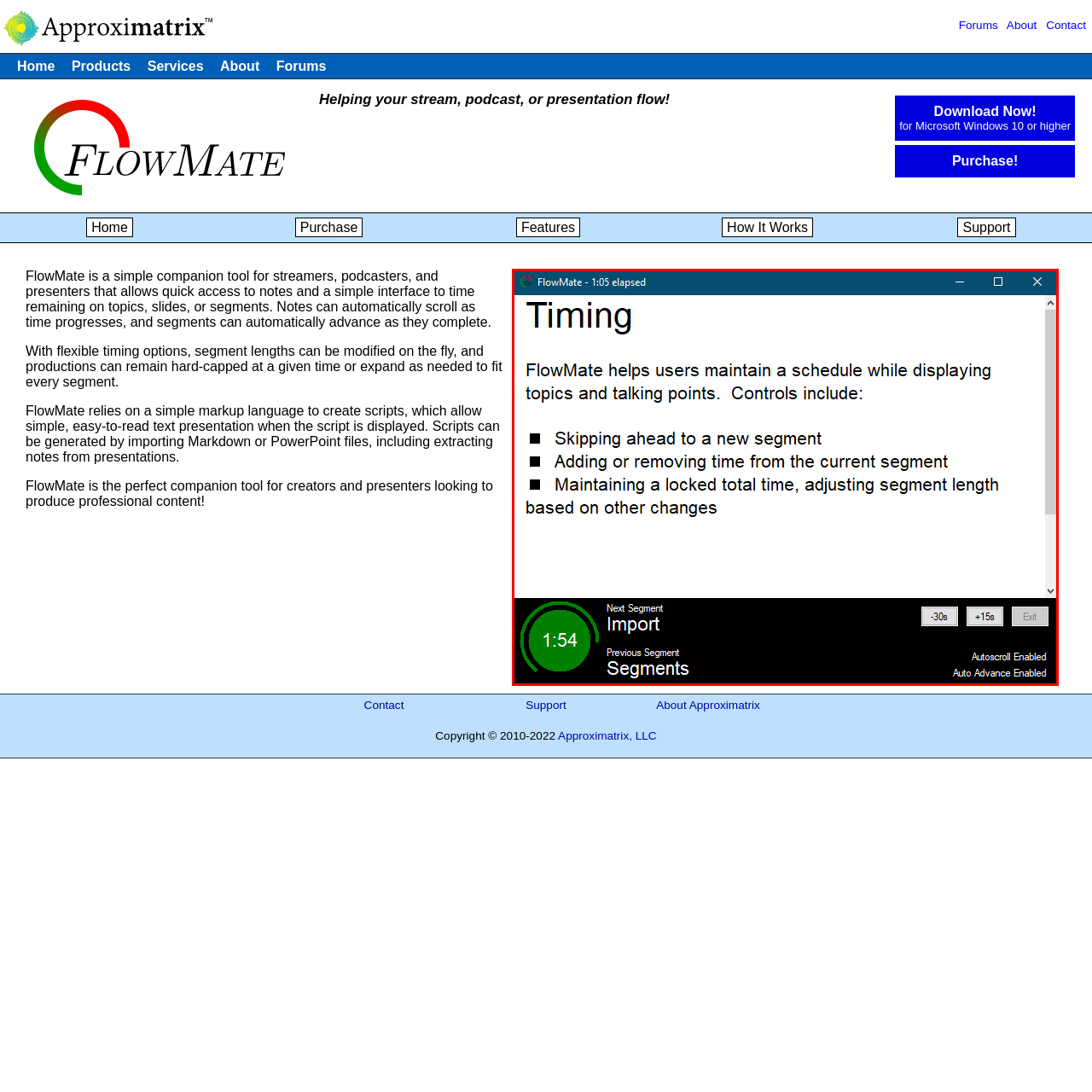Observe the image area highlighted by the pink border and answer the ensuing question in detail, using the visual cues: 
What is the purpose of the '-30s' and '+15s' buttons?

The '-30s' and '+15s' buttons are used to make quick adjustments to the time, allowing users to dynamically adjust the timing of their segments.